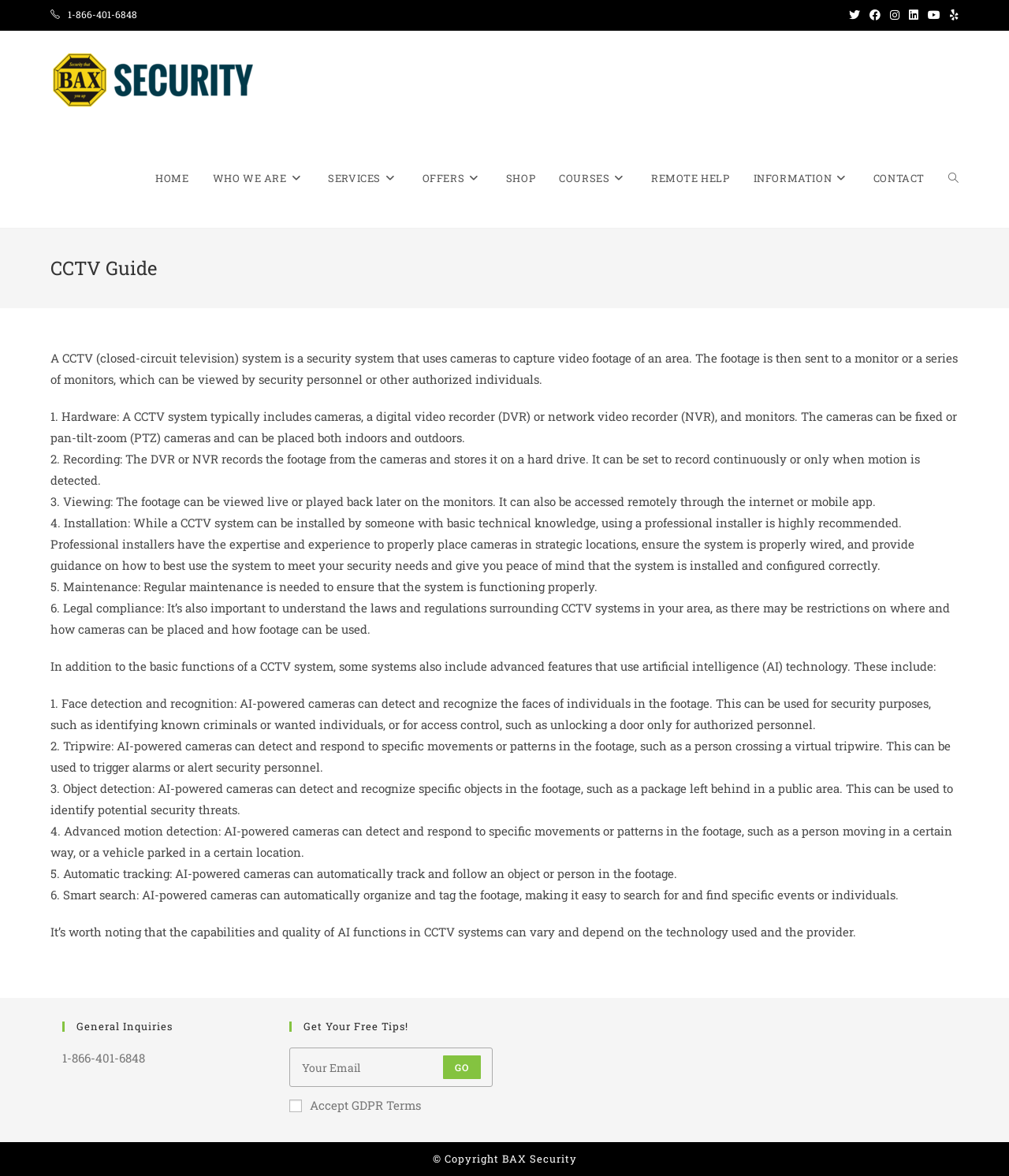Generate a thorough caption that explains the contents of the webpage.

This webpage is a guide to CCTV systems, provided by BAX Security. At the top of the page, there is a phone number "1-866-401-6848" and a list of social media links. Below that, there is a layout table with a logo of BAX Security and a navigation menu with links to different sections of the website, including "HOME", "WHO WE ARE", "SERVICES", and more.

The main content of the page is divided into two sections. The first section has a heading "CCTV Guide" and provides an introduction to CCTV systems, explaining what they are, how they work, and their components. The text is divided into six numbered points, covering hardware, recording, viewing, installation, maintenance, and legal compliance.

The second section of the main content discusses advanced features of CCTV systems that use artificial intelligence (AI) technology. This section is also divided into six numbered points, covering face detection and recognition, tripwire, object detection, advanced motion detection, automatic tracking, and smart search.

At the bottom of the page, there is a section for general inquiries with a phone number and a heading "Get Your Free Tips!" with a textbox to enter an email address and a button to submit it. There is also a checkbox to accept GDPR terms. Finally, there is a copyright notice at the very bottom of the page.